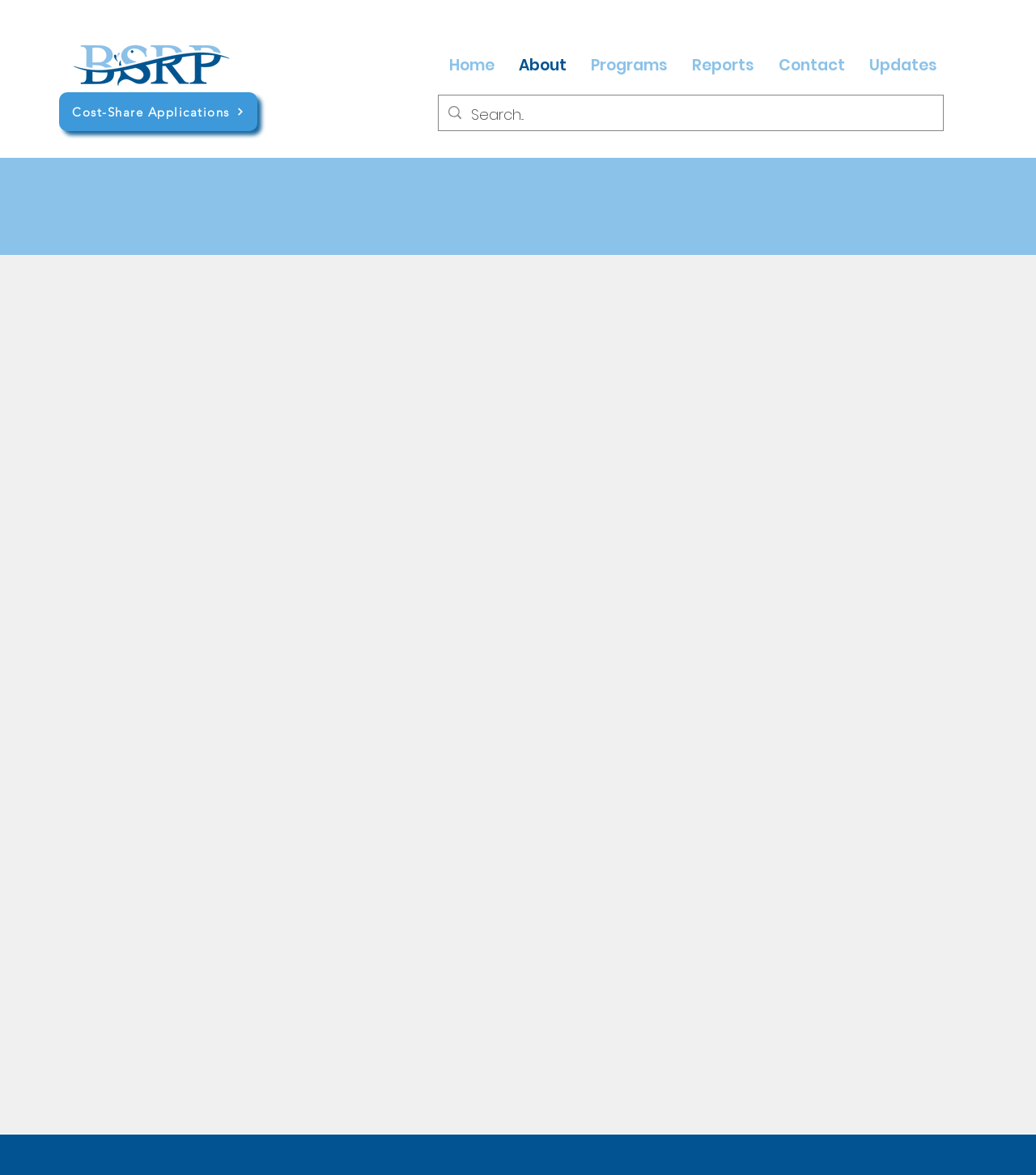What is the budget for Segment 4 of the project?
Please answer the question with a detailed response using the information from the screenshot.

I found the answer by reading the text that describes Segment 4 of the project. It says 'This segment will last 5 years, with a projected budget of $14 million.' This indicates that the budget for Segment 4 is $14 million.